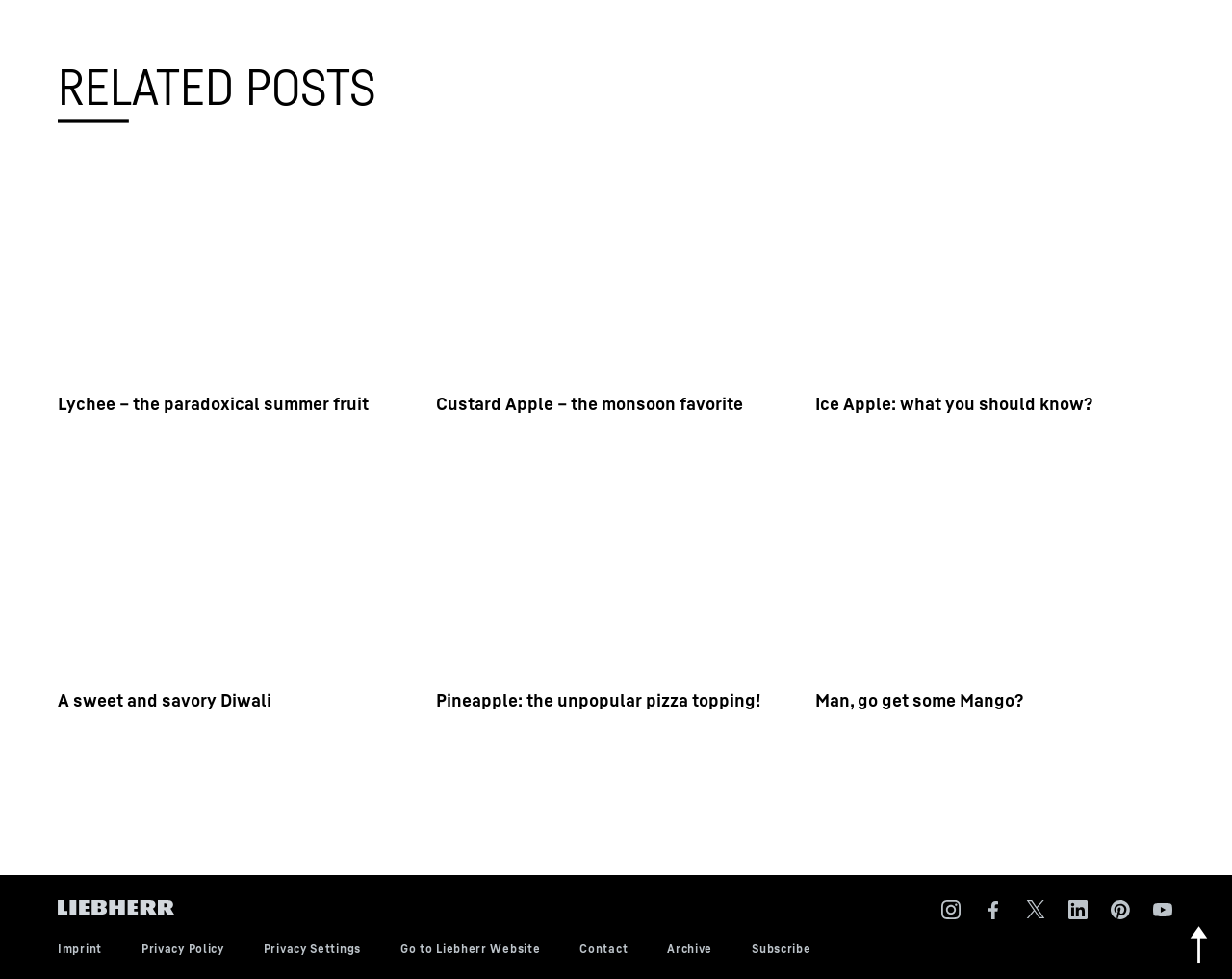Please specify the coordinates of the bounding box for the element that should be clicked to carry out this instruction: "Open the 'Ice Apple: what you should know?' link". The coordinates must be four float numbers between 0 and 1, formatted as [left, top, right, bottom].

[0.661, 0.171, 0.953, 0.393]